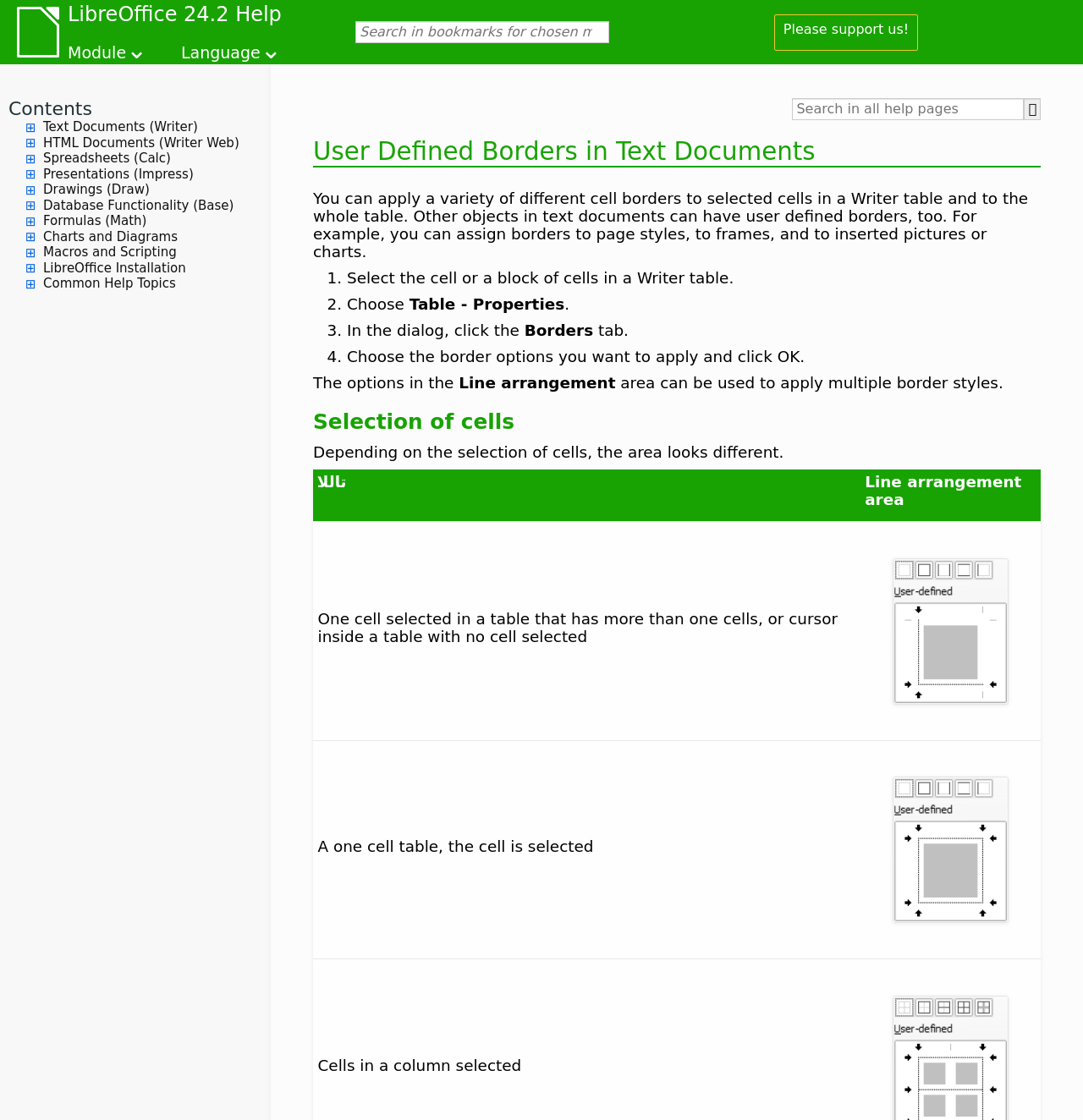Determine the main headline of the webpage and provide its text.

User Defined Borders in Text Documents